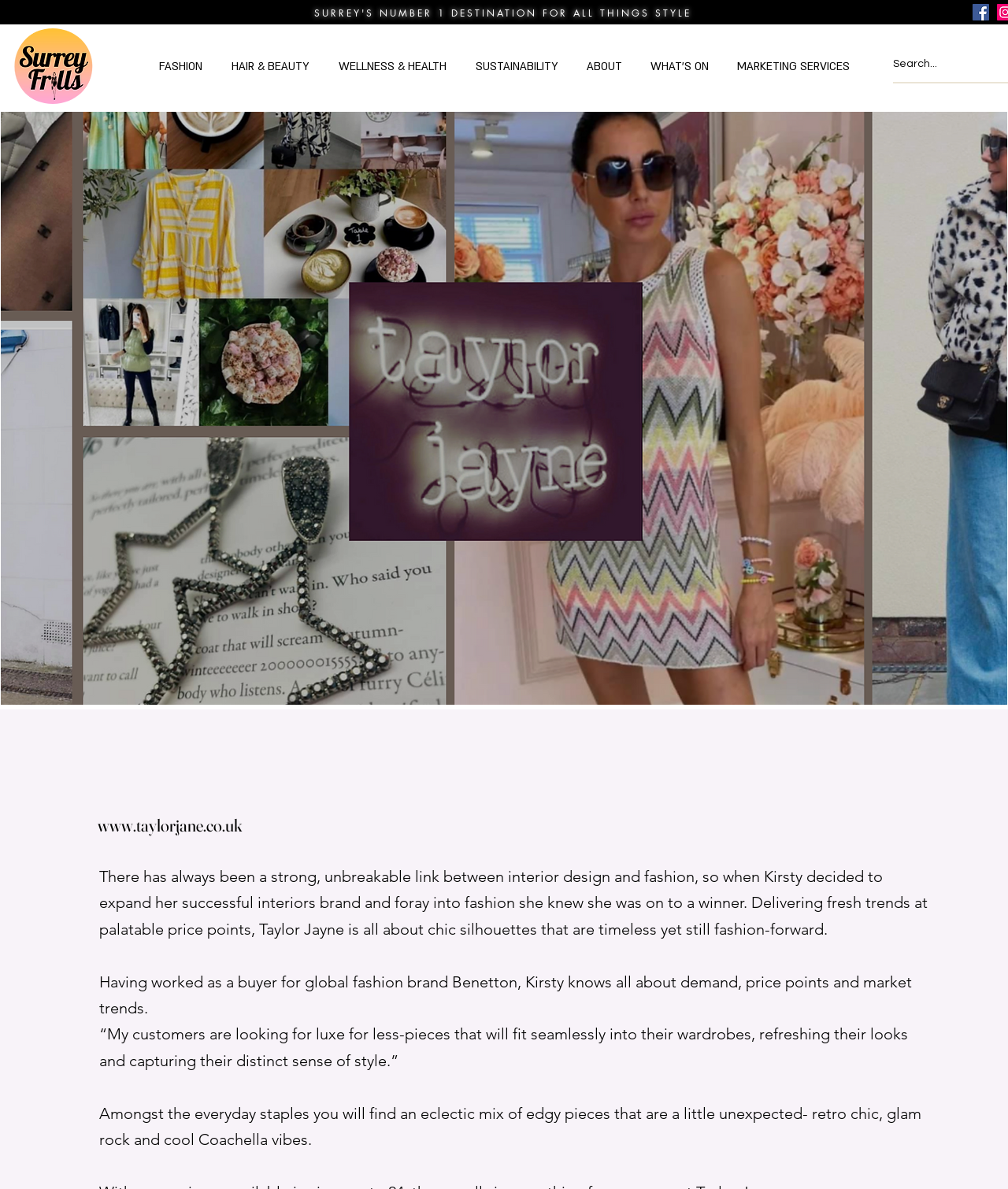What is the name of the website?
Please provide a comprehensive answer to the question based on the webpage screenshot.

The name of the website can be determined by looking at the root element 'Taylor Jayne' and the heading 'Taylor Jayne' which suggests that the website is named after a person or brand.